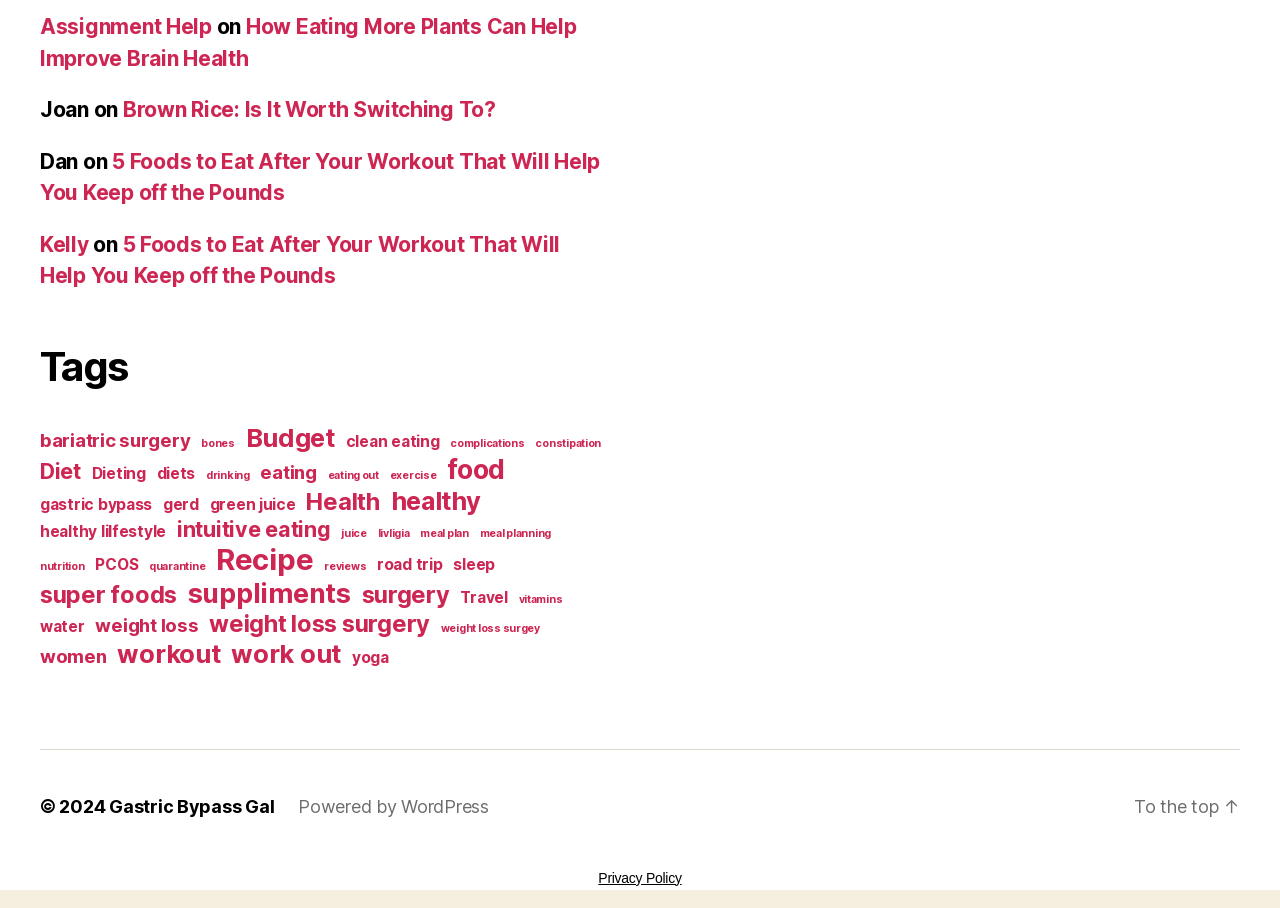Bounding box coordinates are specified in the format (top-left x, top-left y, bottom-right x, bottom-right y). All values are floating point numbers bounded between 0 and 1. Please provide the bounding box coordinate of the region this sentence describes: vitamins

[0.405, 0.653, 0.439, 0.667]